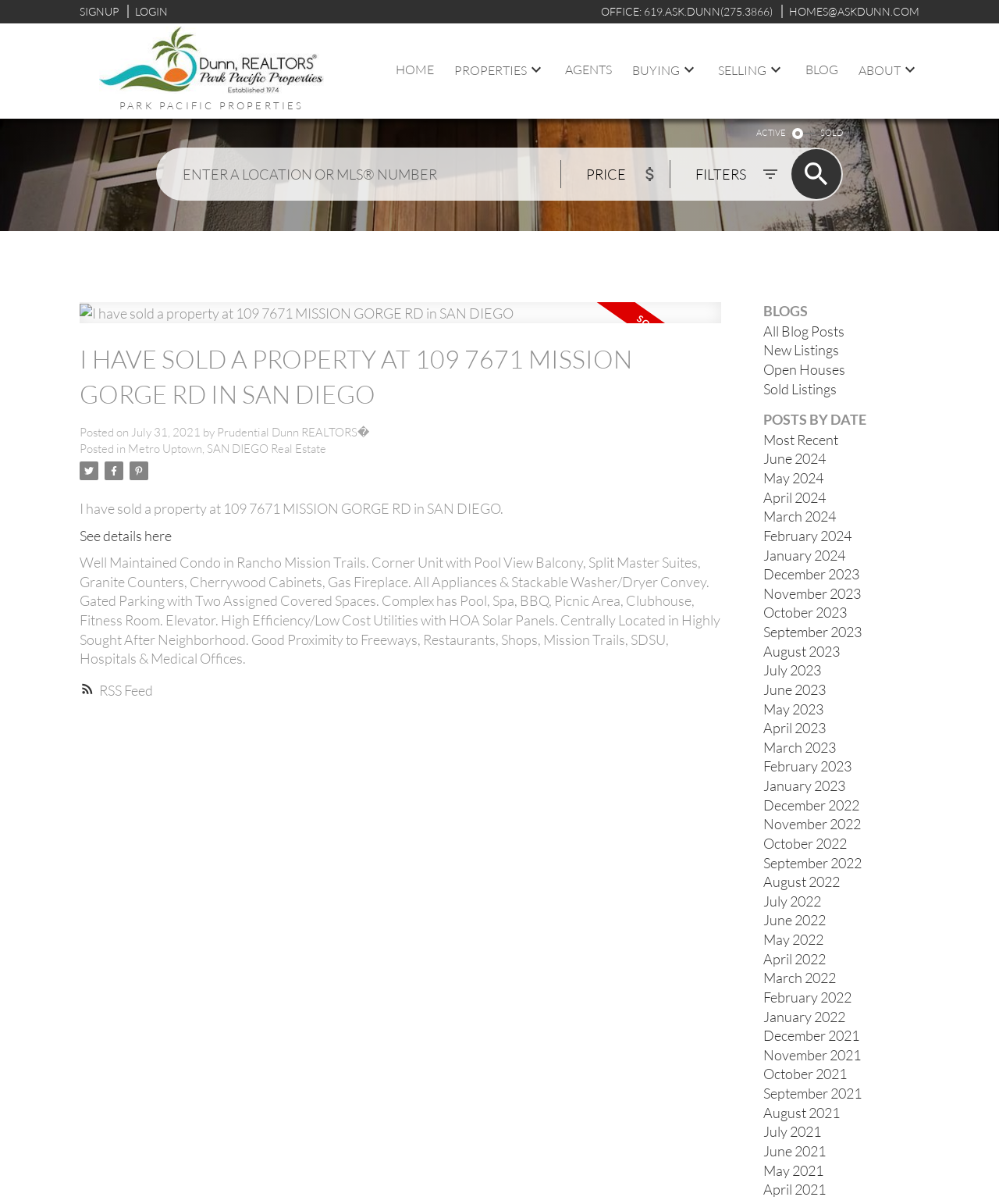Identify and extract the main heading from the webpage.

I HAVE SOLD A PROPERTY AT 109 7671 MISSION GORGE RD IN SAN DIEGO